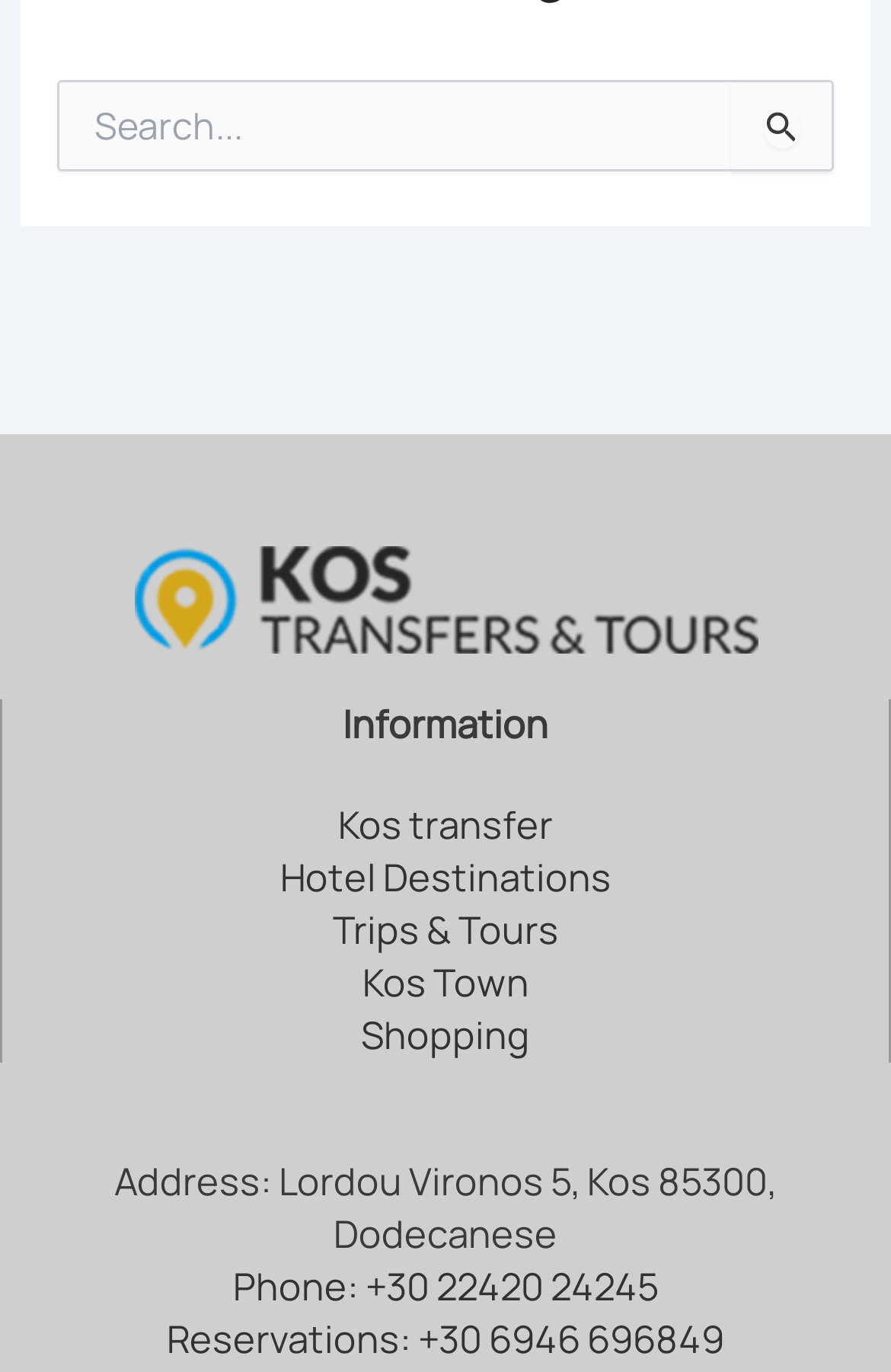Show the bounding box coordinates for the HTML element as described: "Kos transfer".

[0.379, 0.584, 0.621, 0.62]